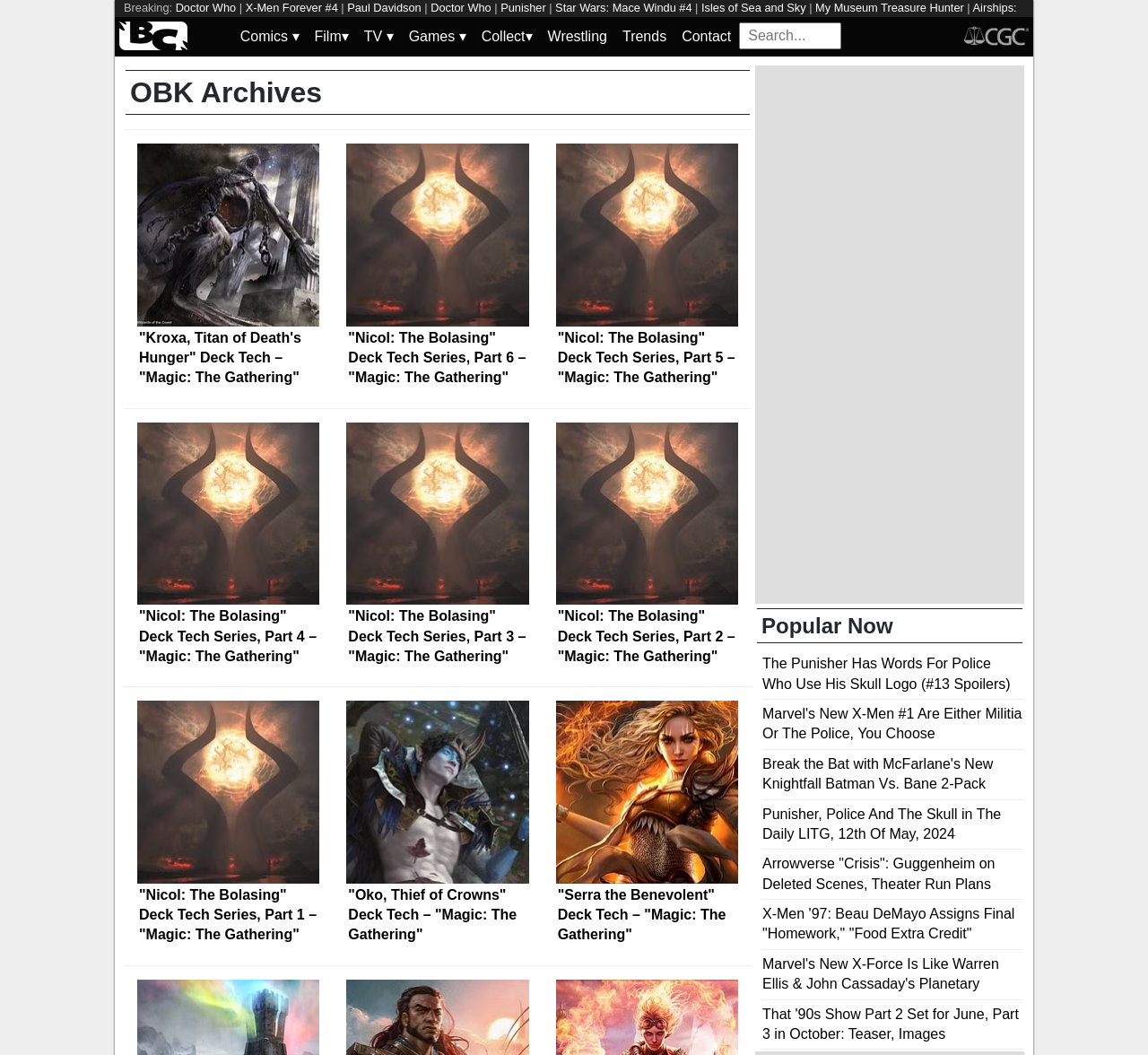Give a one-word or phrase response to the following question: What is the purpose of the textbox?

Search